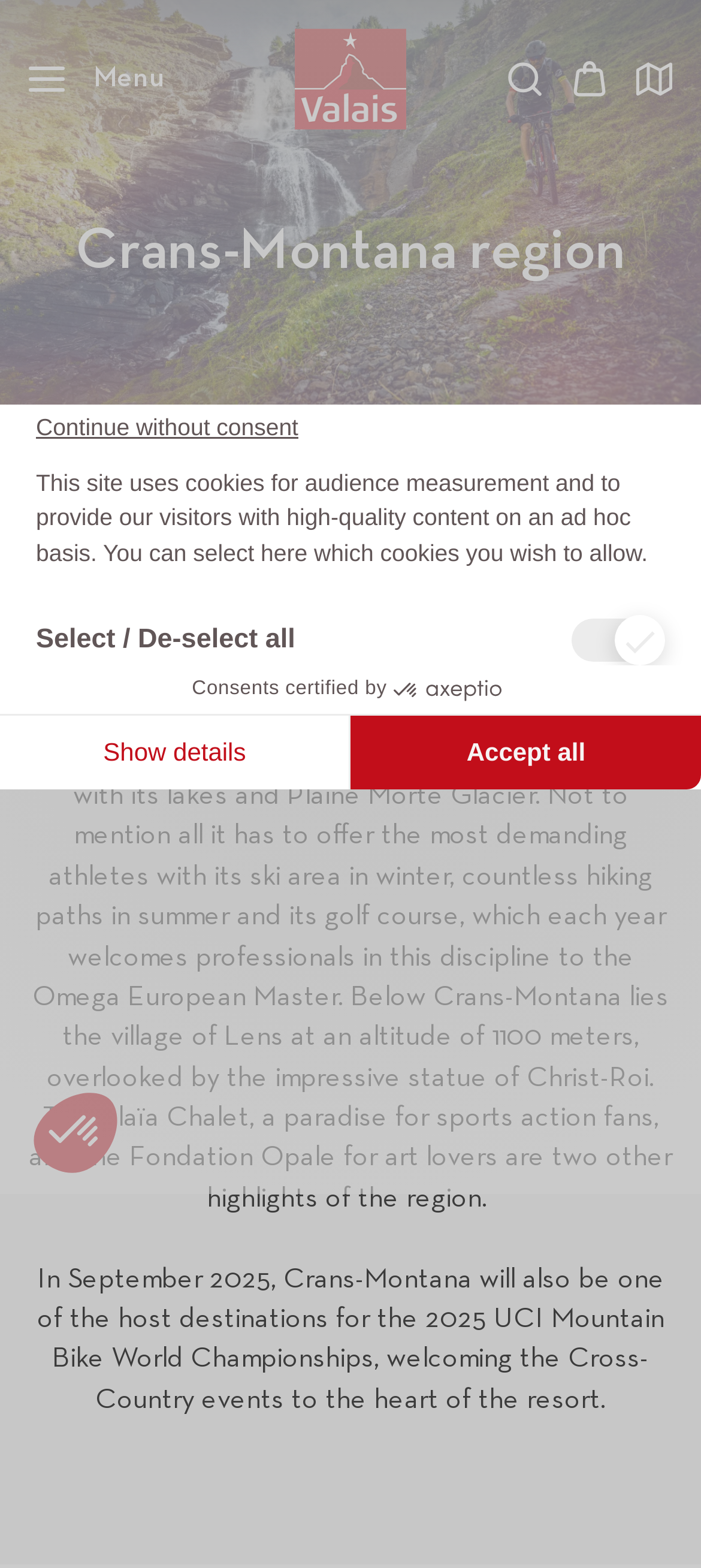Please find the bounding box for the UI component described as follows: "Menu".

[0.021, 0.03, 0.256, 0.071]